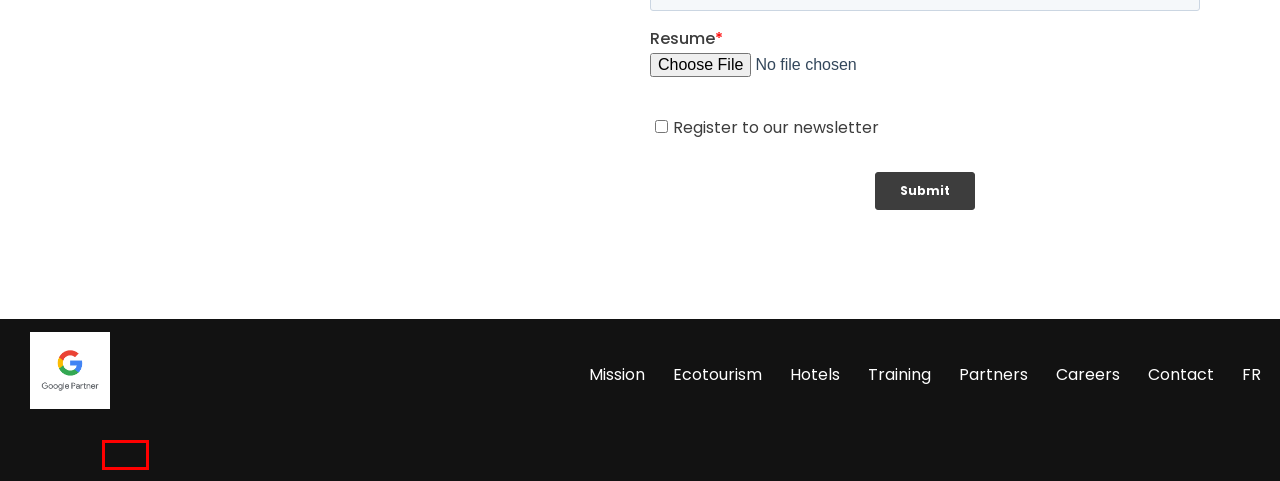You have a screenshot of a webpage with a red rectangle bounding box around an element. Identify the best matching webpage description for the new page that appears after clicking the element in the bounding box. The descriptions are:
A. Alpha Premium | Développeur Web
B. Training for Rentals + Ecotourism | Alpha Premium
C. Neve - Fast & Lightweight WordPress Theme Ideal for Any Website
D. Blog Tool, Publishing Platform, and CMS – WordPress.org
E. OceanHero - The search that saves the oceans
F. Revenue Generation for Hotels + Rentals + Ecotourism | Alpha Premium
G. The Power of an Idea Meritocracy
H. Revenue Management for Rentals + Ecotourism | Alpha Premium

C